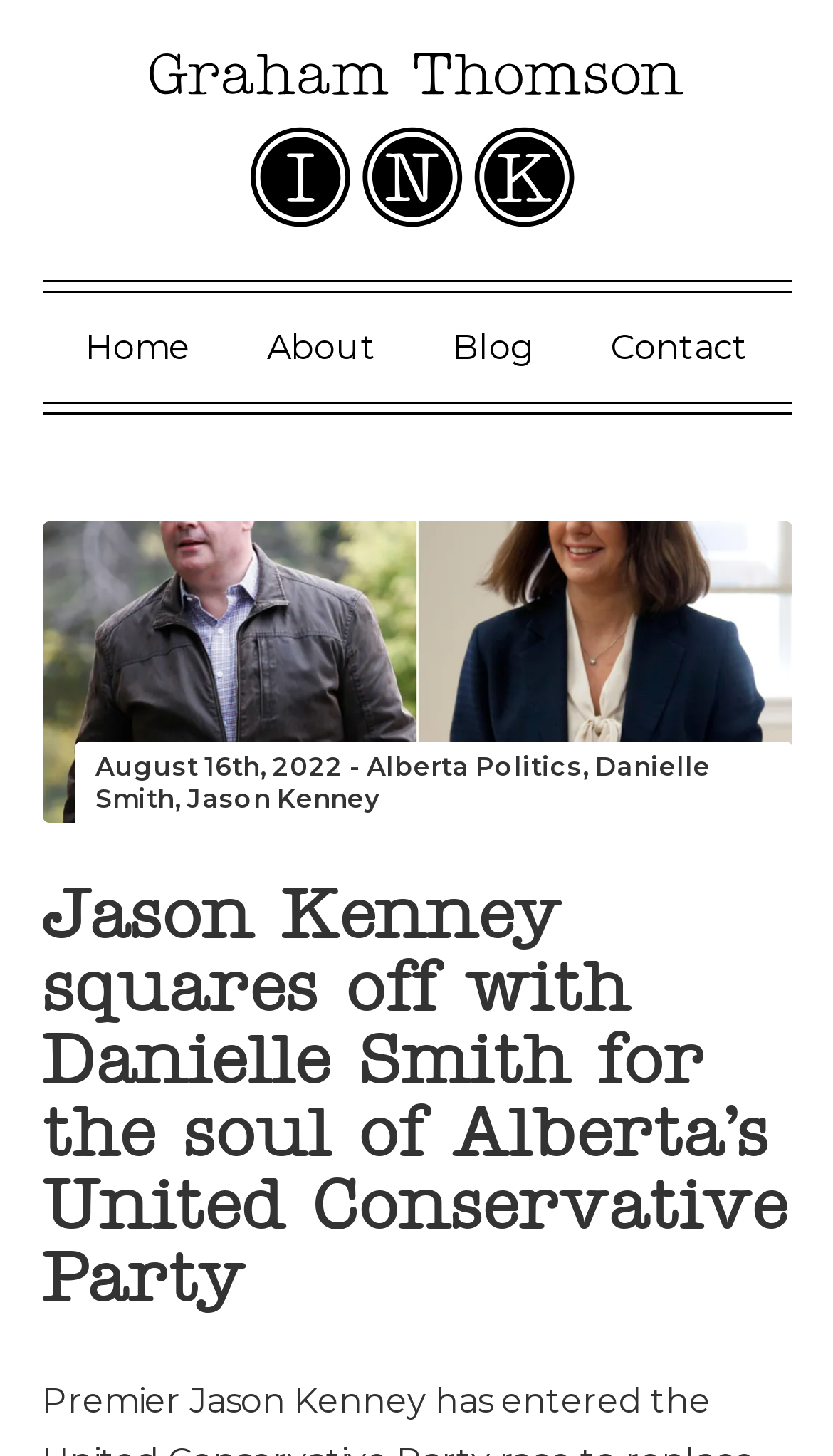Locate the bounding box coordinates of the clickable area to execute the instruction: "read about the author". Provide the coordinates as four float numbers between 0 and 1, represented as [left, top, right, bottom].

[0.279, 0.201, 0.492, 0.276]